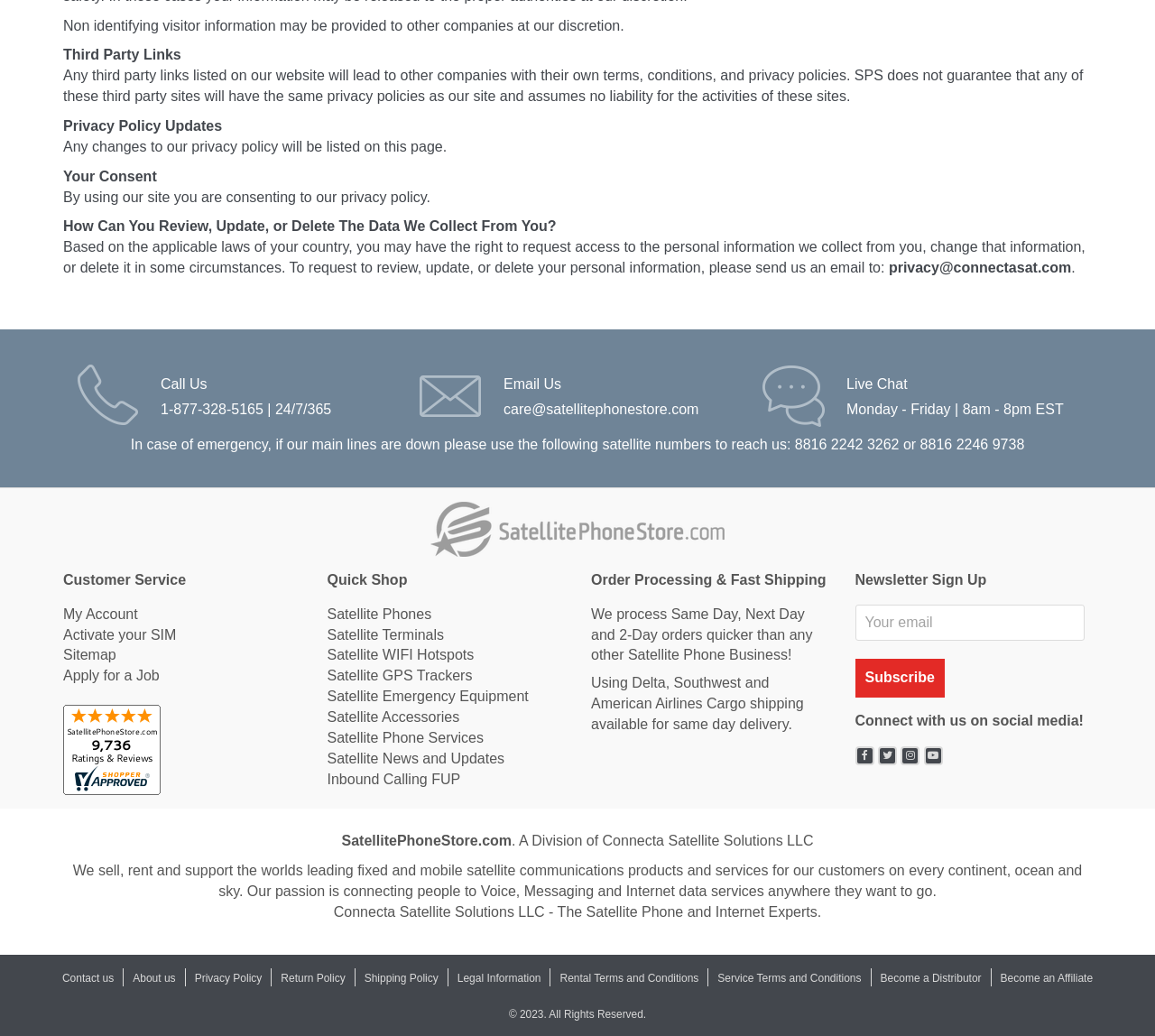Calculate the bounding box coordinates for the UI element based on the following description: "Satellite News and Updates". Ensure the coordinates are four float numbers between 0 and 1, i.e., [left, top, right, bottom].

[0.283, 0.724, 0.437, 0.739]